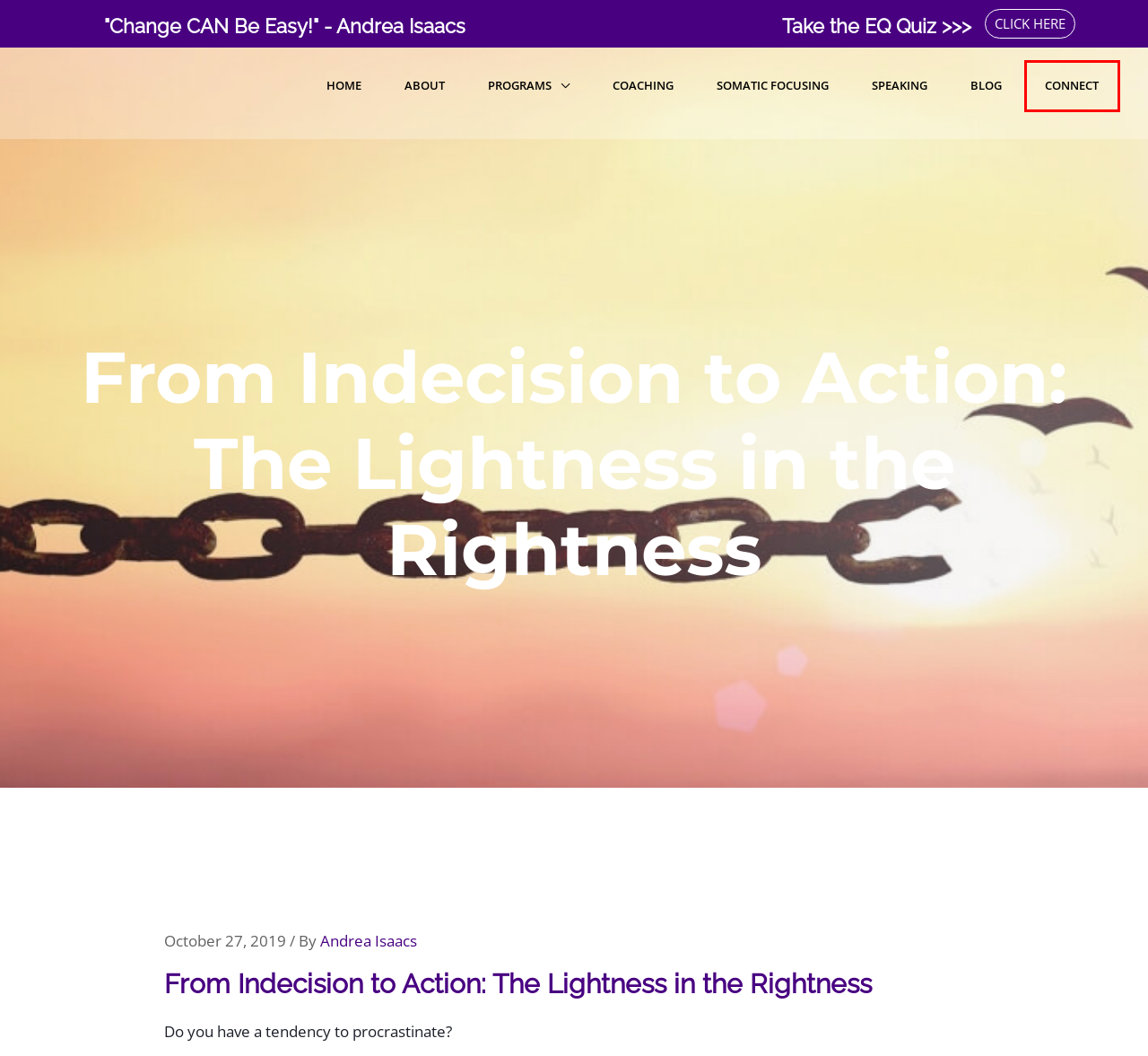Review the screenshot of a webpage that includes a red bounding box. Choose the most suitable webpage description that matches the new webpage after clicking the element within the red bounding box. Here are the candidates:
A. About Andrea Isaacs | Andrea Isaacs
B. The Emotional Intelligence (EQ) Quiz | Andrea Isaacs
C. Book Andrea! | Andrea Isaacs
D. Blog | Andrea Isaacs
E. Connect | Andrea Isaacs
F. Somatic Focusing | the neuroscience of change
G. Andrea Isaacs | Speaker, Trainer, Master Coach
H. Author: Andrea Isaacs | Andrea Isaacs

E